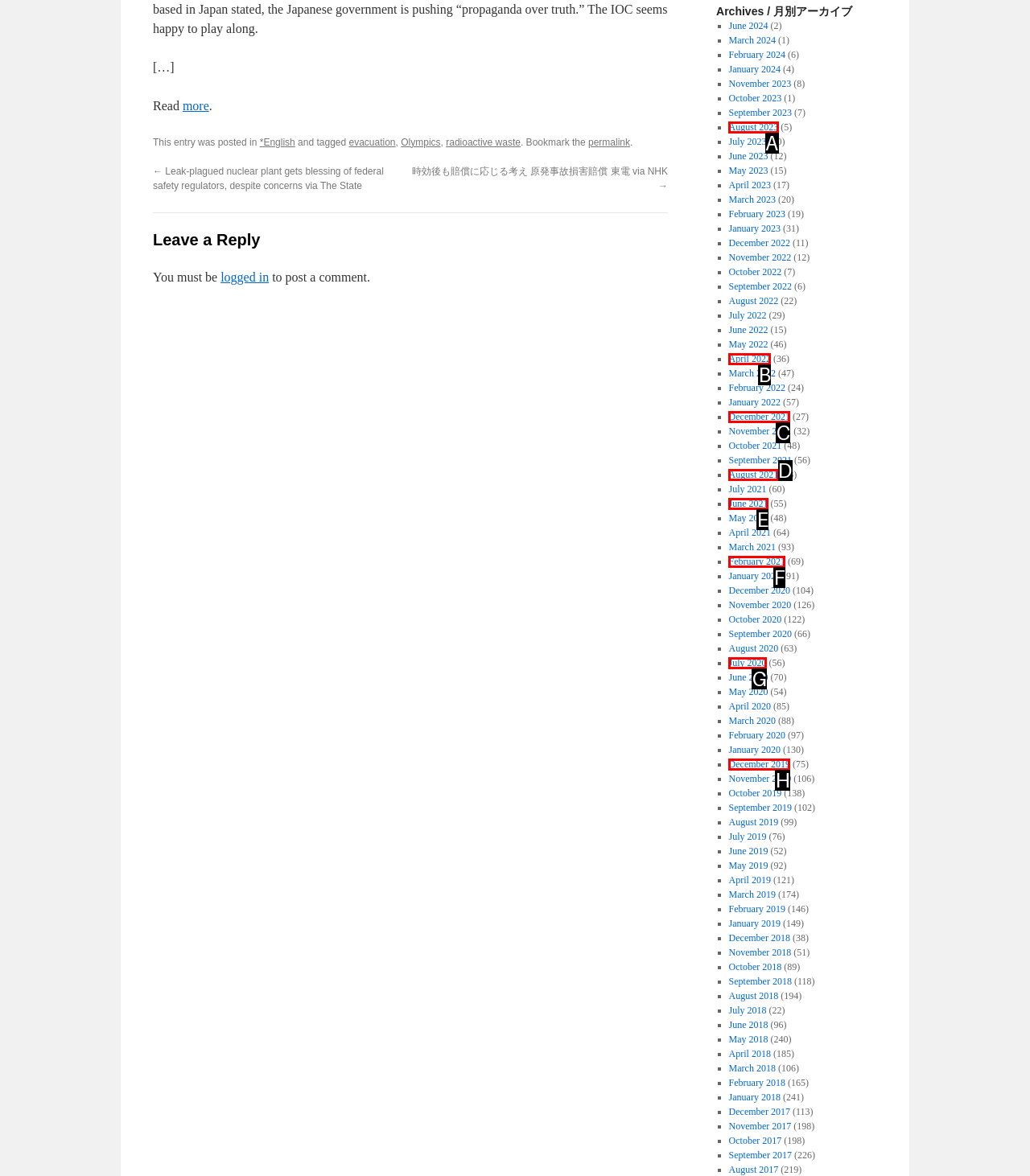Identify the option that corresponds to: August 2023
Respond with the corresponding letter from the choices provided.

A